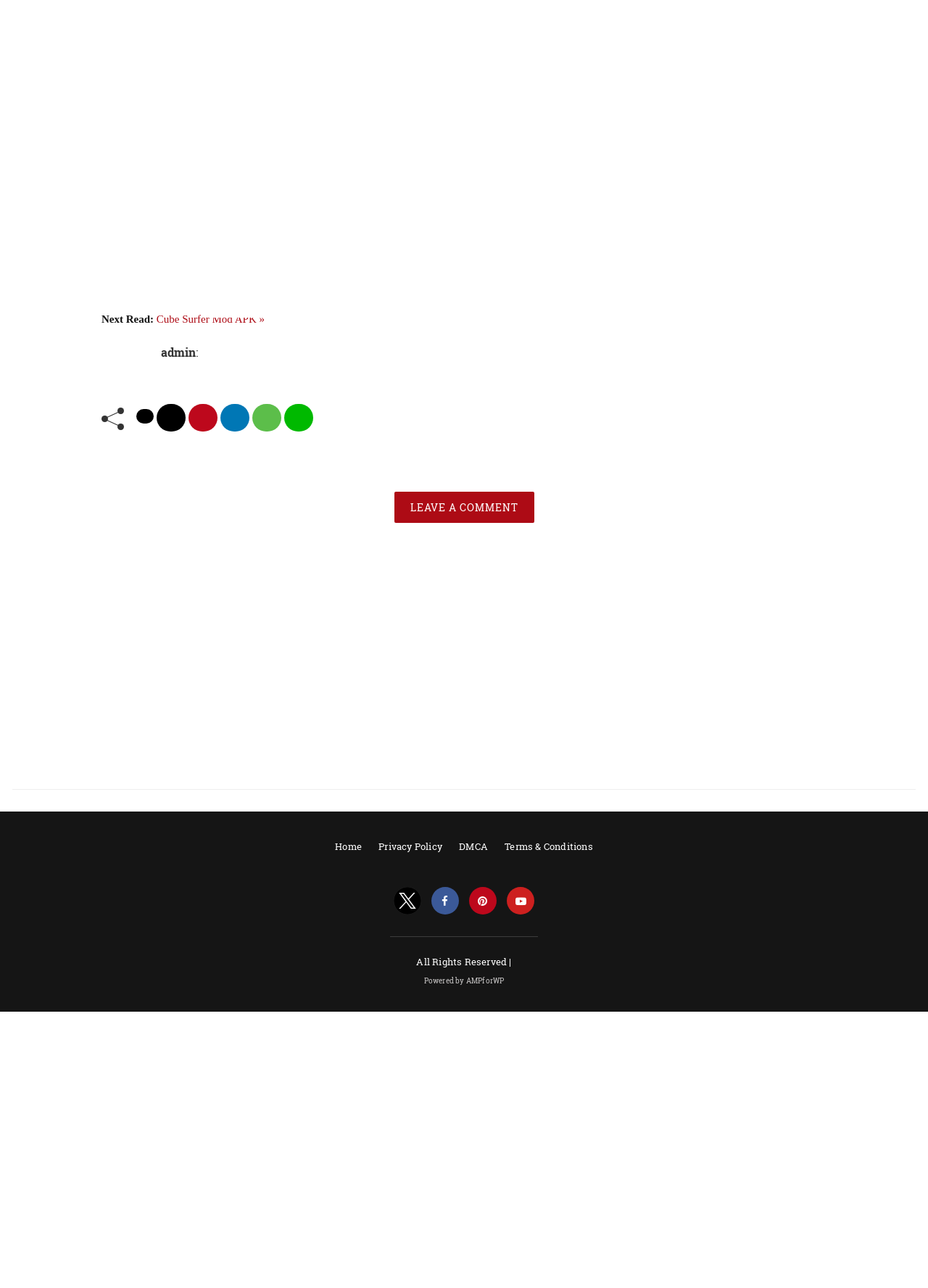Given the element description: "Powered by AMPforWP", predict the bounding box coordinates of this UI element. The coordinates must be four float numbers between 0 and 1, given as [left, top, right, bottom].

[0.457, 0.758, 0.543, 0.765]